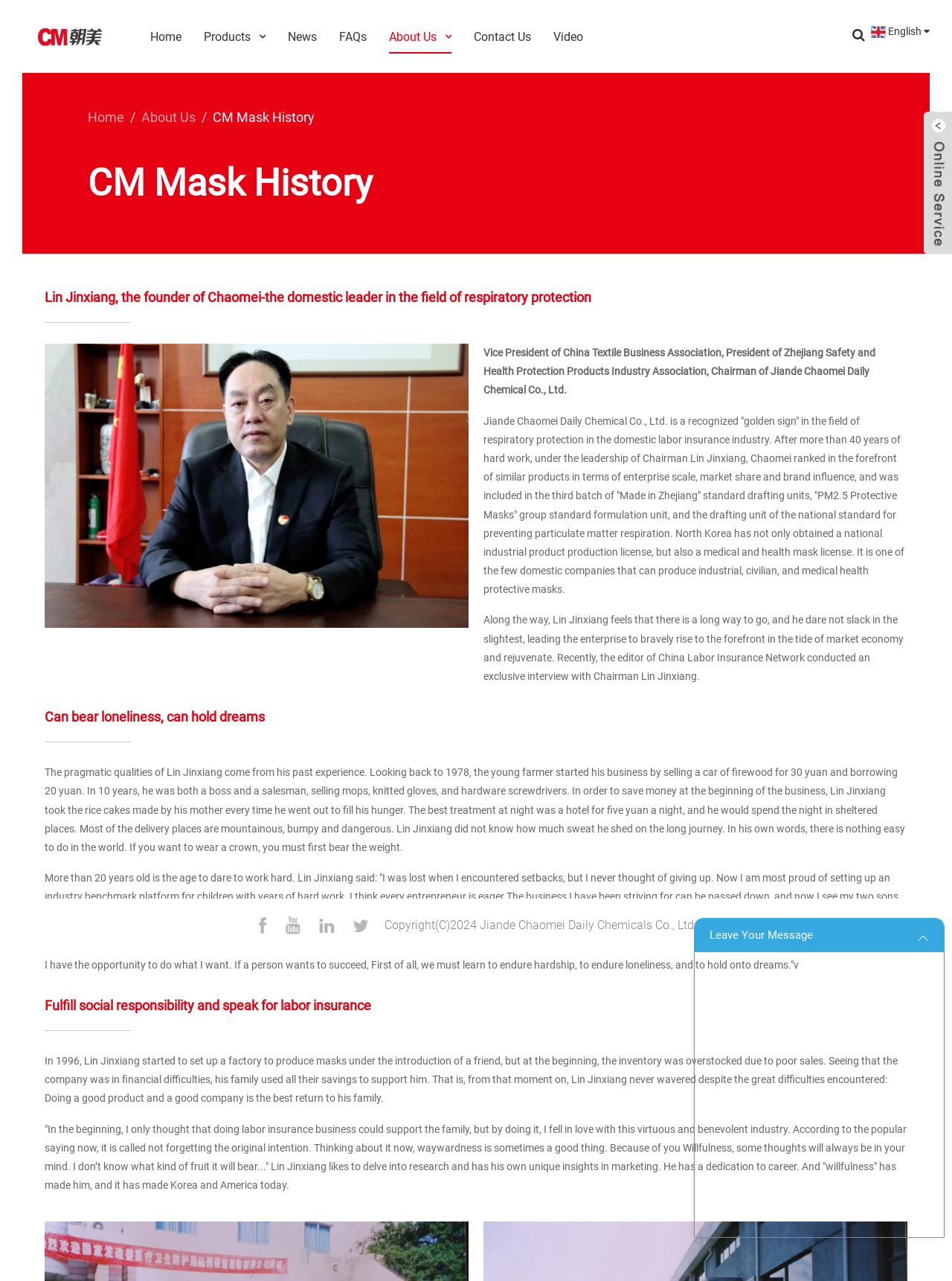Determine the bounding box coordinates for the HTML element mentioned in the following description: "Home". The coordinates should be a list of four floats ranging from 0 to 1, represented as [left, top, right, bottom].

[0.157, 0.015, 0.19, 0.042]